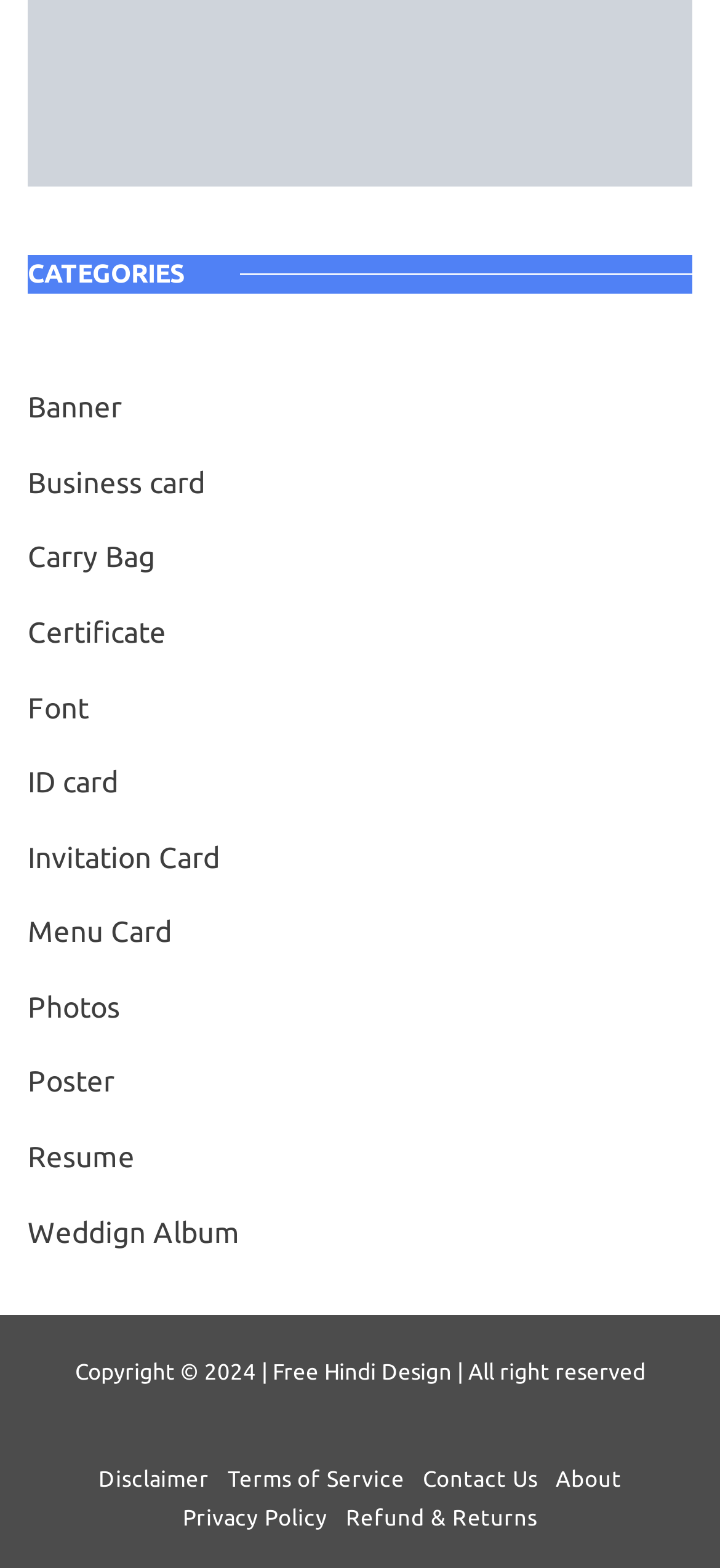Determine the bounding box for the UI element described here: "Refund & Returns".

[0.467, 0.958, 0.759, 0.977]